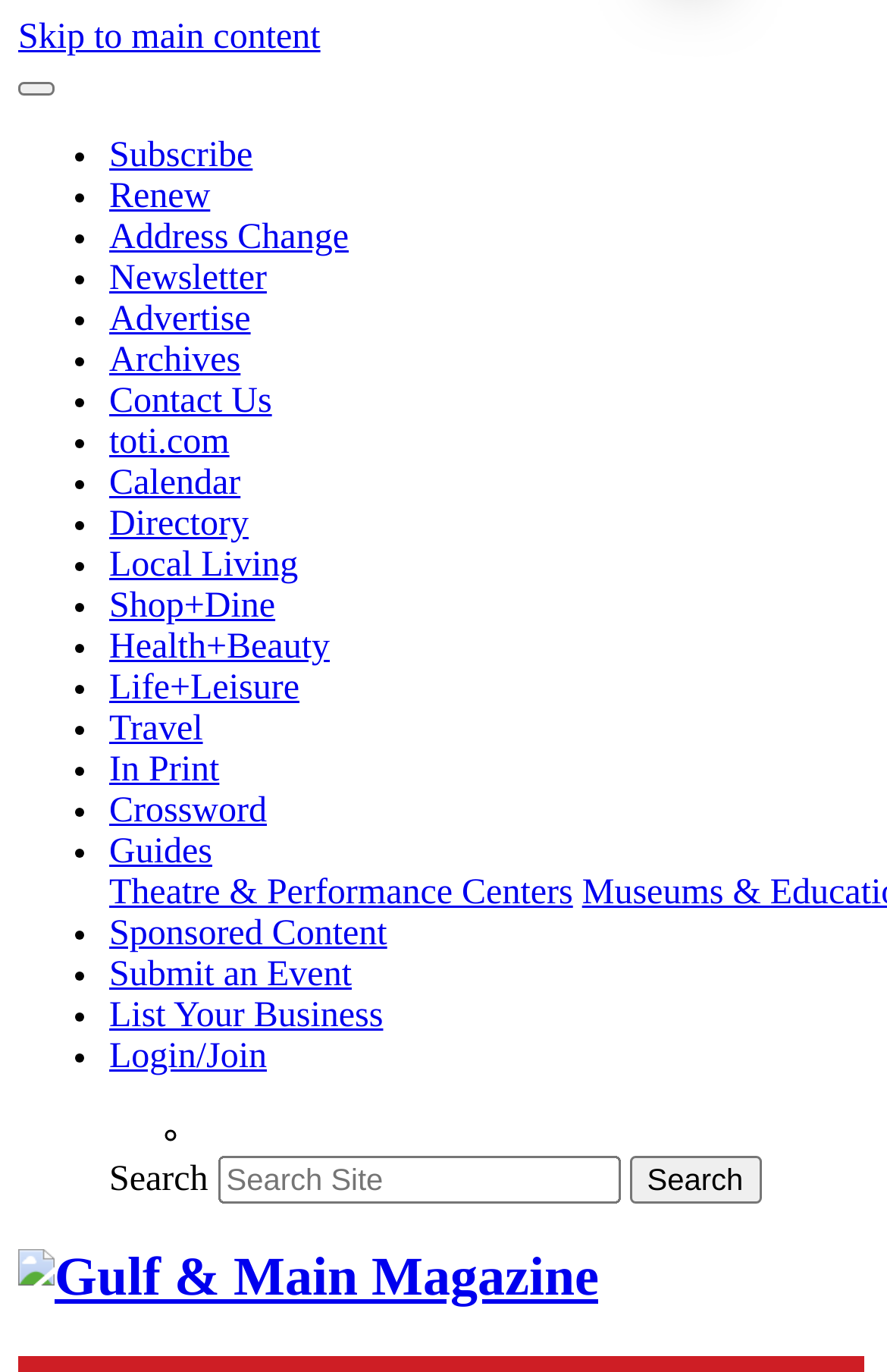Identify the bounding box of the HTML element described here: "alt="Gulf & Main Magazine"". Provide the coordinates as four float numbers between 0 and 1: [left, top, right, bottom].

[0.021, 0.91, 0.675, 0.953]